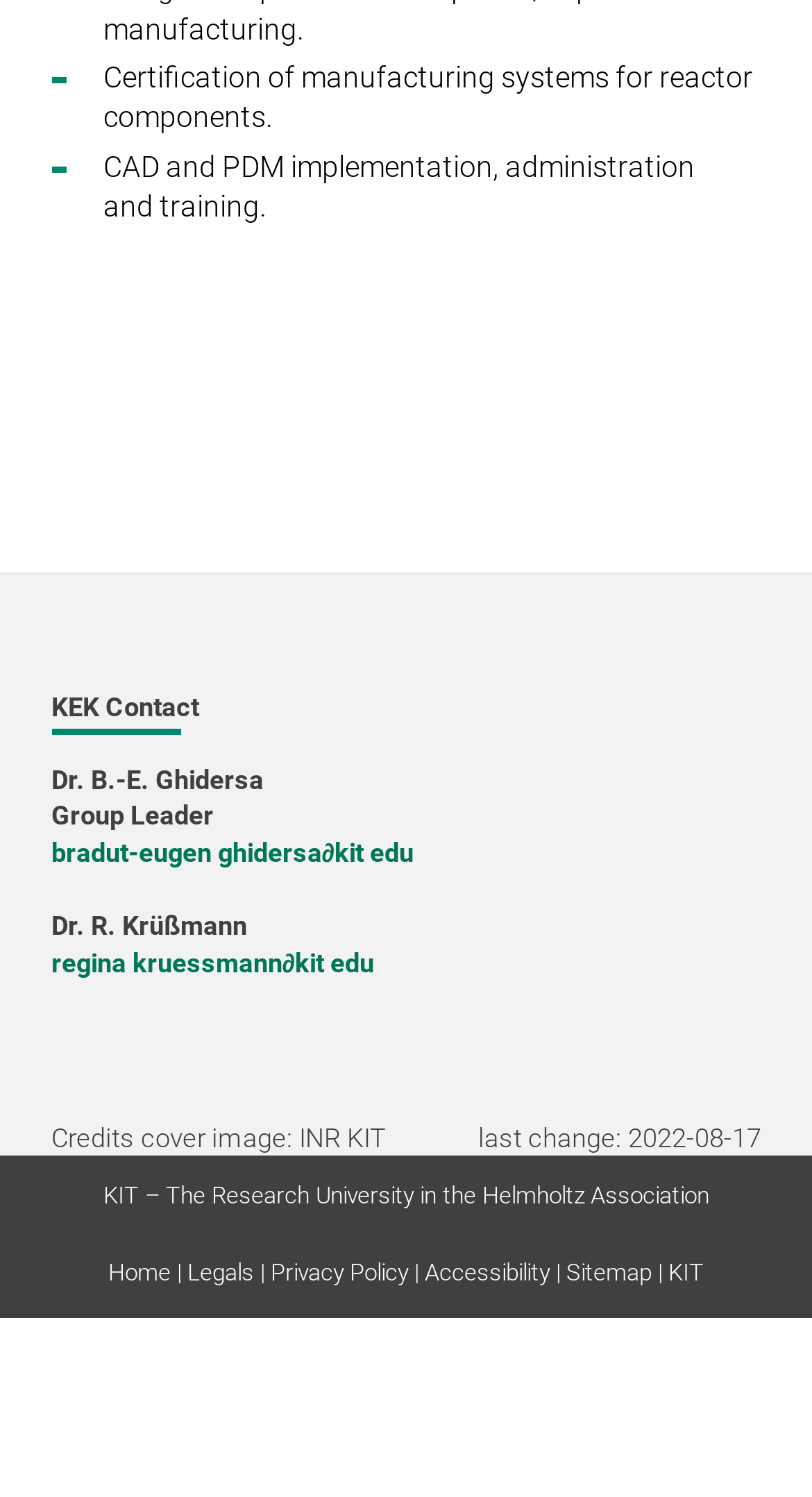Pinpoint the bounding box coordinates of the element you need to click to execute the following instruction: "Contact Dr. B.-E. Ghidersa". The bounding box should be represented by four float numbers between 0 and 1, in the format [left, top, right, bottom].

[0.063, 0.559, 0.51, 0.58]